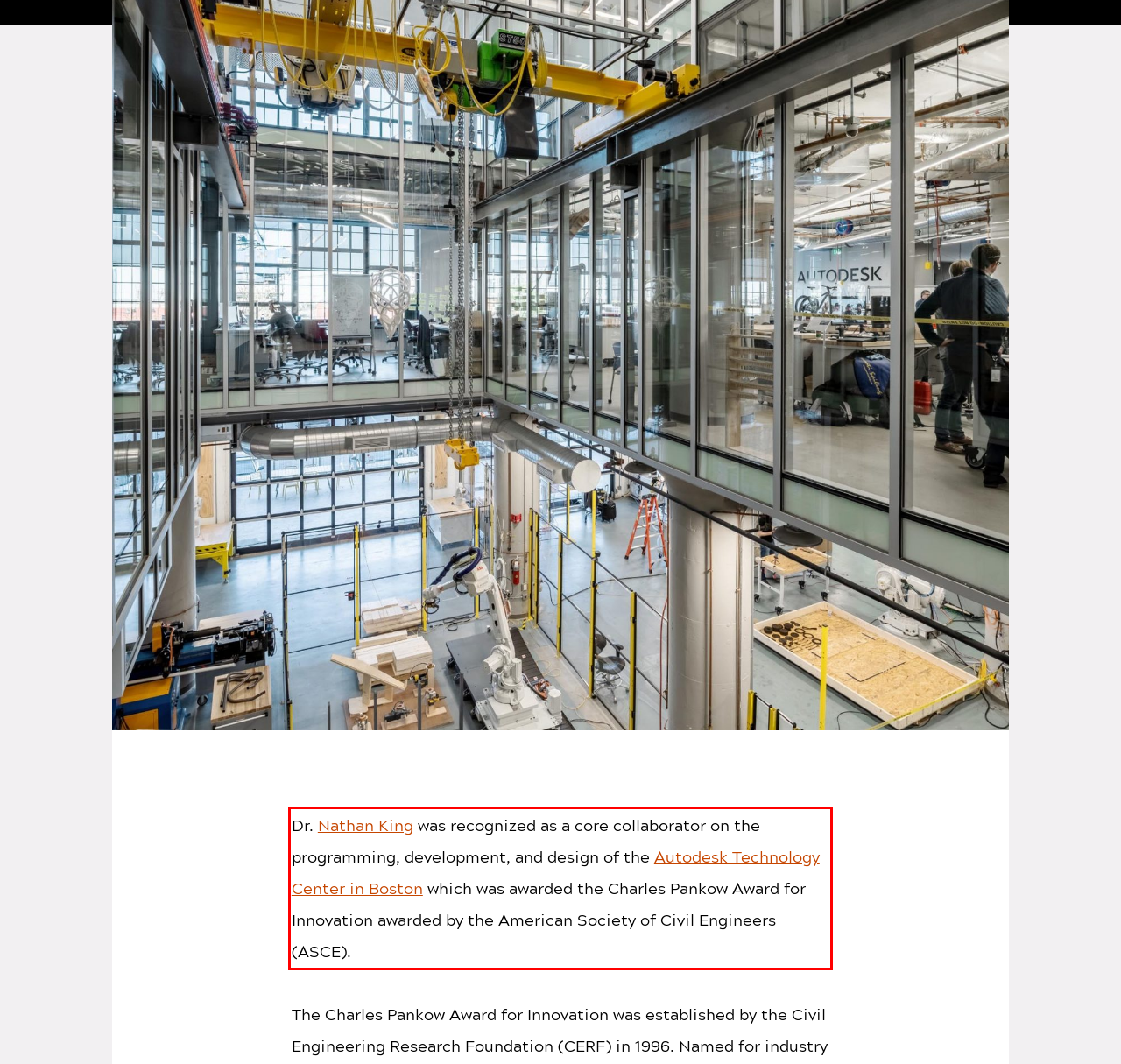The screenshot you have been given contains a UI element surrounded by a red rectangle. Use OCR to read and extract the text inside this red rectangle.

Dr. Nathan King was recognized as a core collaborator on the programming, development, and design of the Autodesk Technology Center in Boston which was awarded the Charles Pankow Award for Innovation awarded by the American Society of Civil Engineers (ASCE).